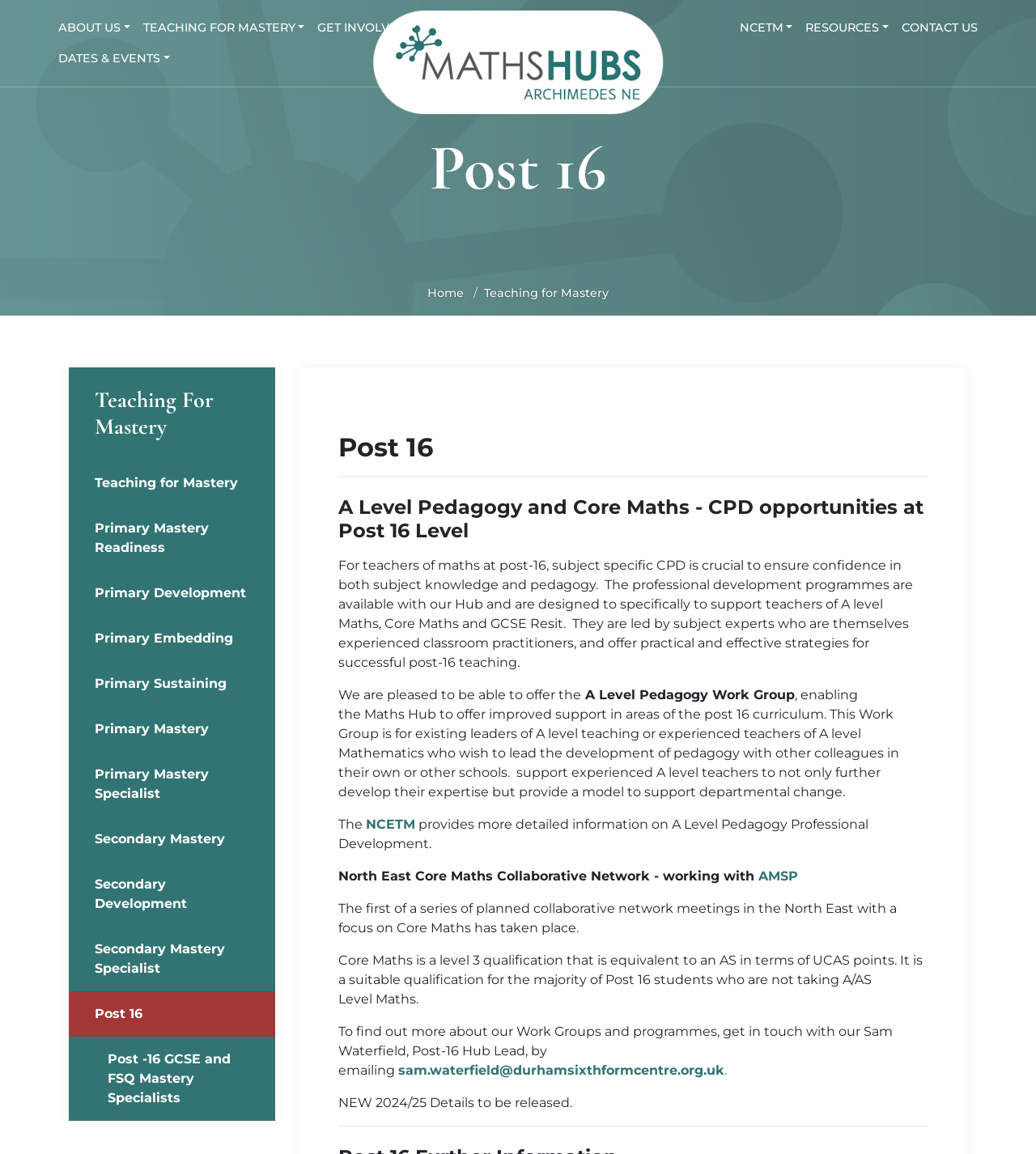Who is the Post-16 Hub Lead?
Please give a detailed answer to the question using the information shown in the image.

The name of the Post-16 Hub Lead can be found in the paragraph of text that invites readers to get in touch with the Hub Lead. It mentions that the Hub Lead is Sam Waterfield, and provides an email address to contact him.